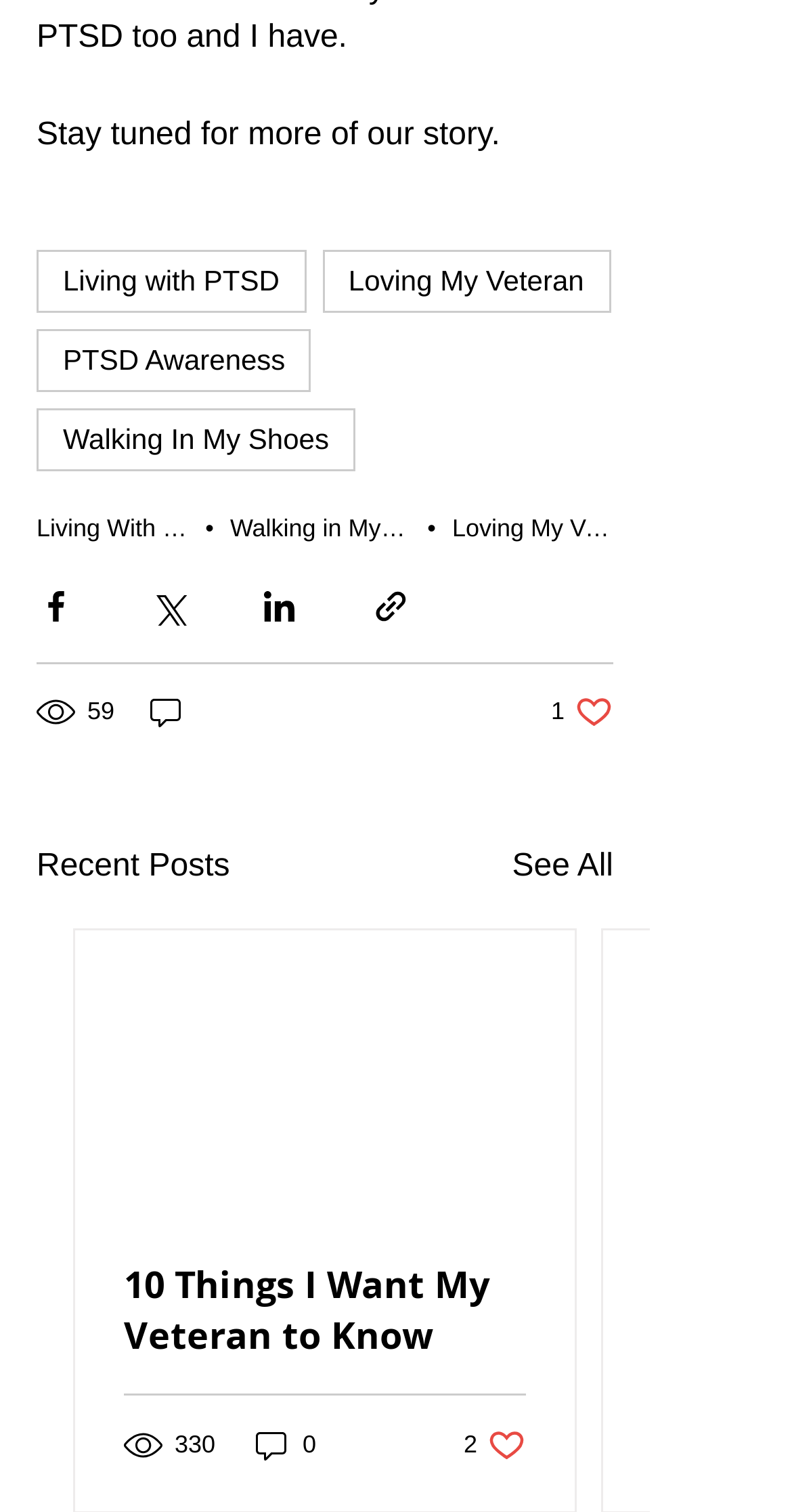How many social media sharing buttons are there?
Provide a detailed and well-explained answer to the question.

I counted the number of social media sharing buttons by looking at the button elements with IDs 295, 296, 297, and 298, which correspond to 'Share via Facebook', 'Share via Twitter', 'Share via LinkedIn', and 'Share via link' respectively.